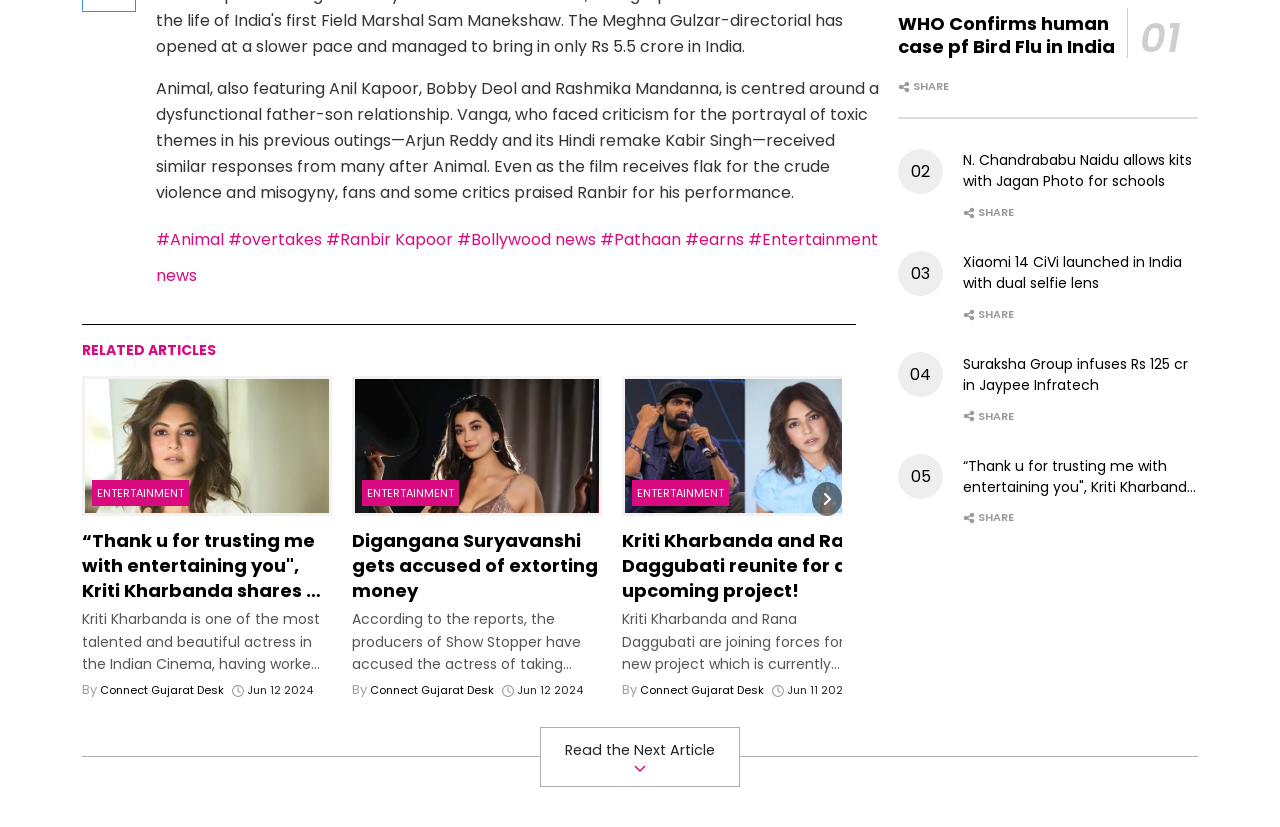Who is the actress accused of extorting money?
Please use the image to provide a one-word or short phrase answer.

Digangana Suryavanshi